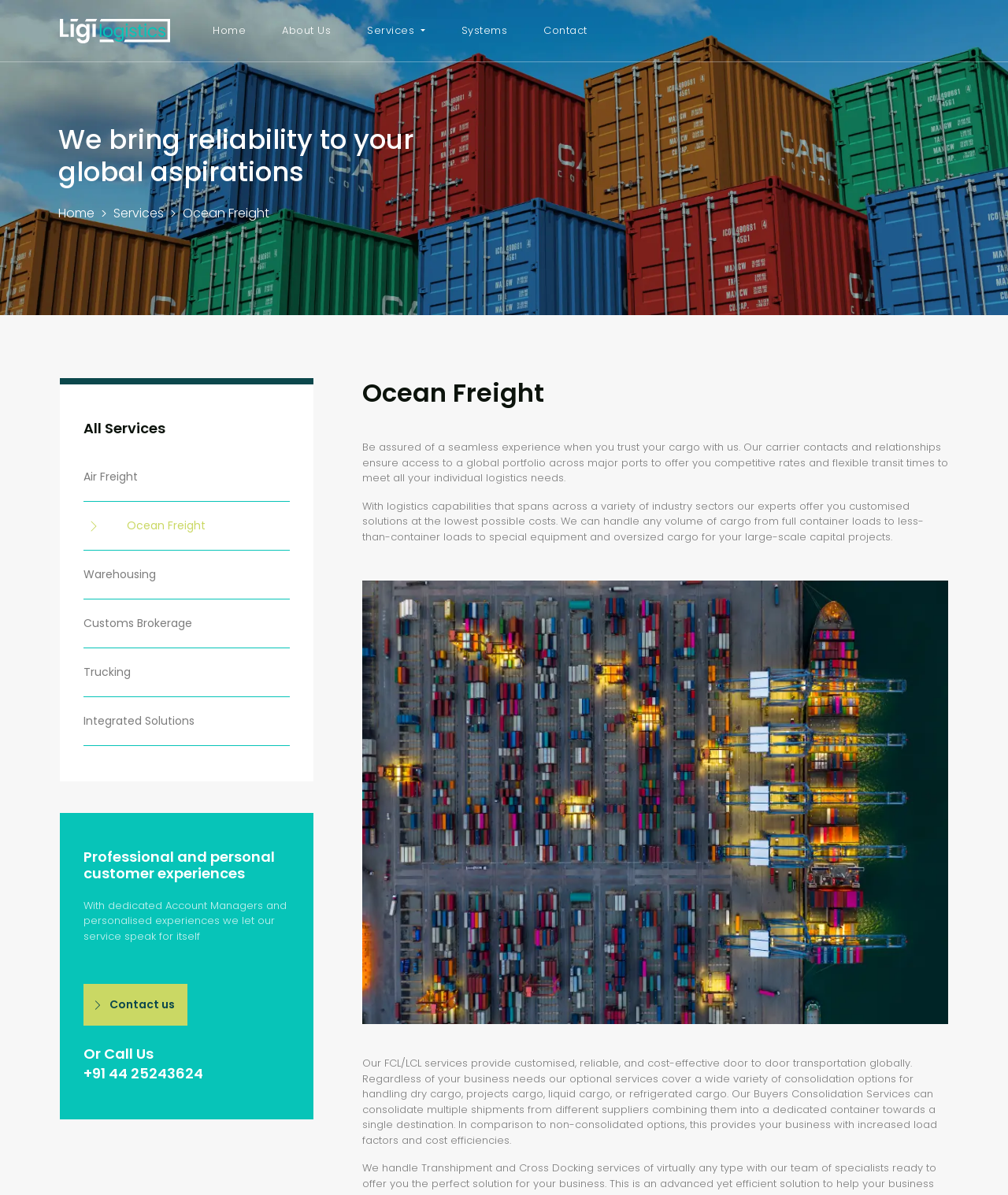Generate a comprehensive caption for the webpage you are viewing.

The webpage is about Ocean Freight services provided by Ligi Logistics. At the top left corner, there is a logo of Ligi Logistics. Next to it, there are navigation links to different sections of the website, including Home, About Us, Services, Systems, and Contact.

Below the navigation links, there is a large cover image that spans the entire width of the page. Above the cover image, there is a heading that reads "We bring reliability to your global aspirations". Below the heading, there is a breadcrumb navigation that shows the current page is "Ocean Freight" under the "Services" section.

On the left side of the page, there is a section that lists all the services provided by Ligi Logistics, including Air Freight, Ocean Freight, Warehousing, Customs Brokerage, Trucking, and Integrated Solutions. Each service is represented by a link and an icon.

On the right side of the page, there is a section that highlights the benefits of using Ligi Logistics' services. There is a heading that reads "Professional and personal customer experiences", followed by a paragraph of text that describes the personalized service provided by the company. Below the paragraph, there is a call-to-action link to "Contact us" and a phone number to call.

Further down the page, there is a section dedicated to Ocean Freight services. There is a heading that reads "Ocean Freight", followed by a paragraph of text that describes the benefits of using Ligi Logistics' Ocean Freight services. Below the paragraph, there is an image related to warehousing, and another paragraph of text that describes the company's FCL/LCL services.

Overall, the webpage is well-organized and easy to navigate, with clear headings and concise text that describes the services provided by Ligi Logistics.